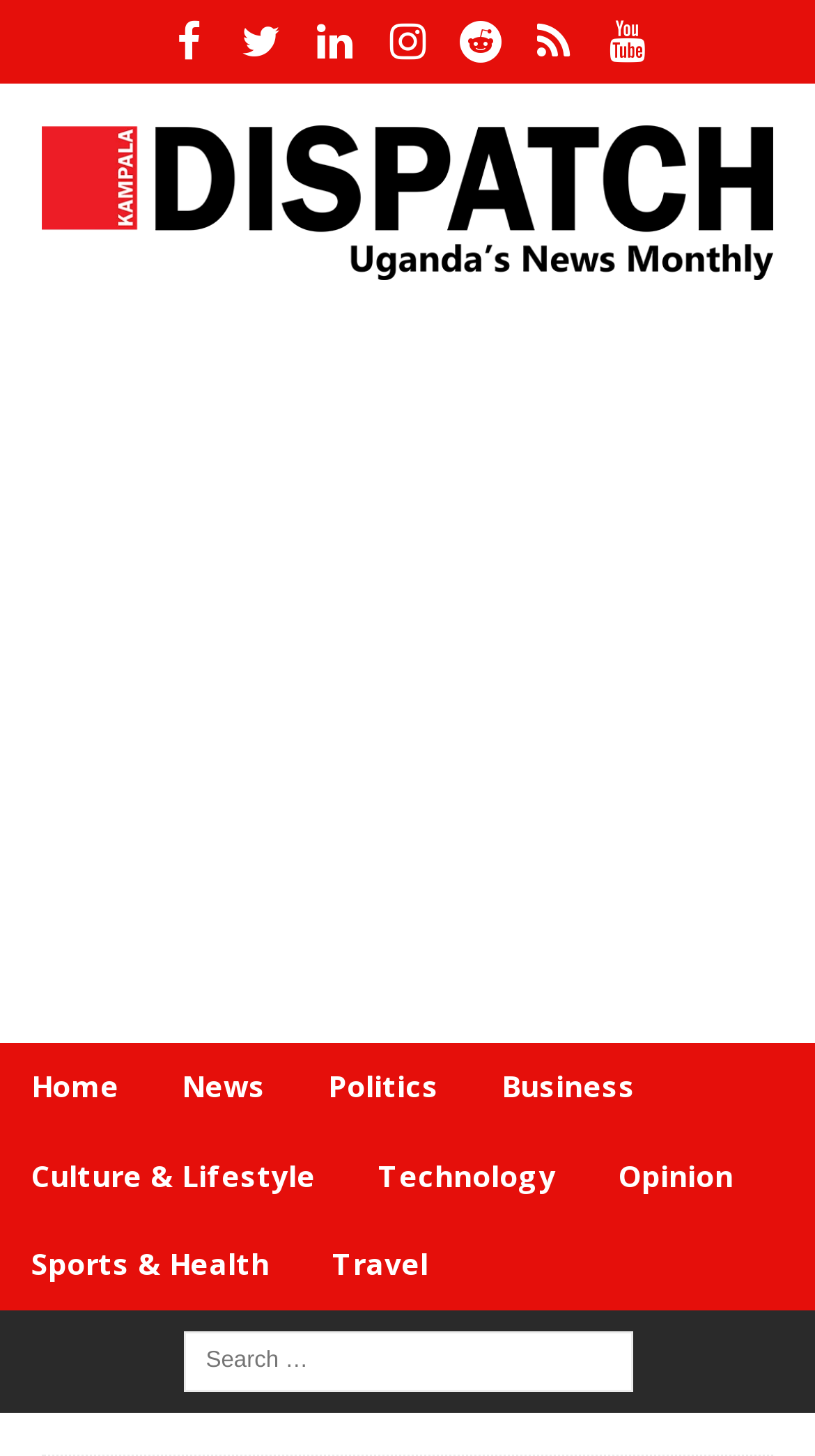Given the content of the image, can you provide a detailed answer to the question?
What is the name of the logo at the top?

I found the logo at the top of the webpage by looking at the bounding box coordinates of the image element, which indicates its position at the top. The OCR text associated with the image element is 'Kampala-Dispatch-Logo.png', which suggests that the logo is for Kampala Dispatch.